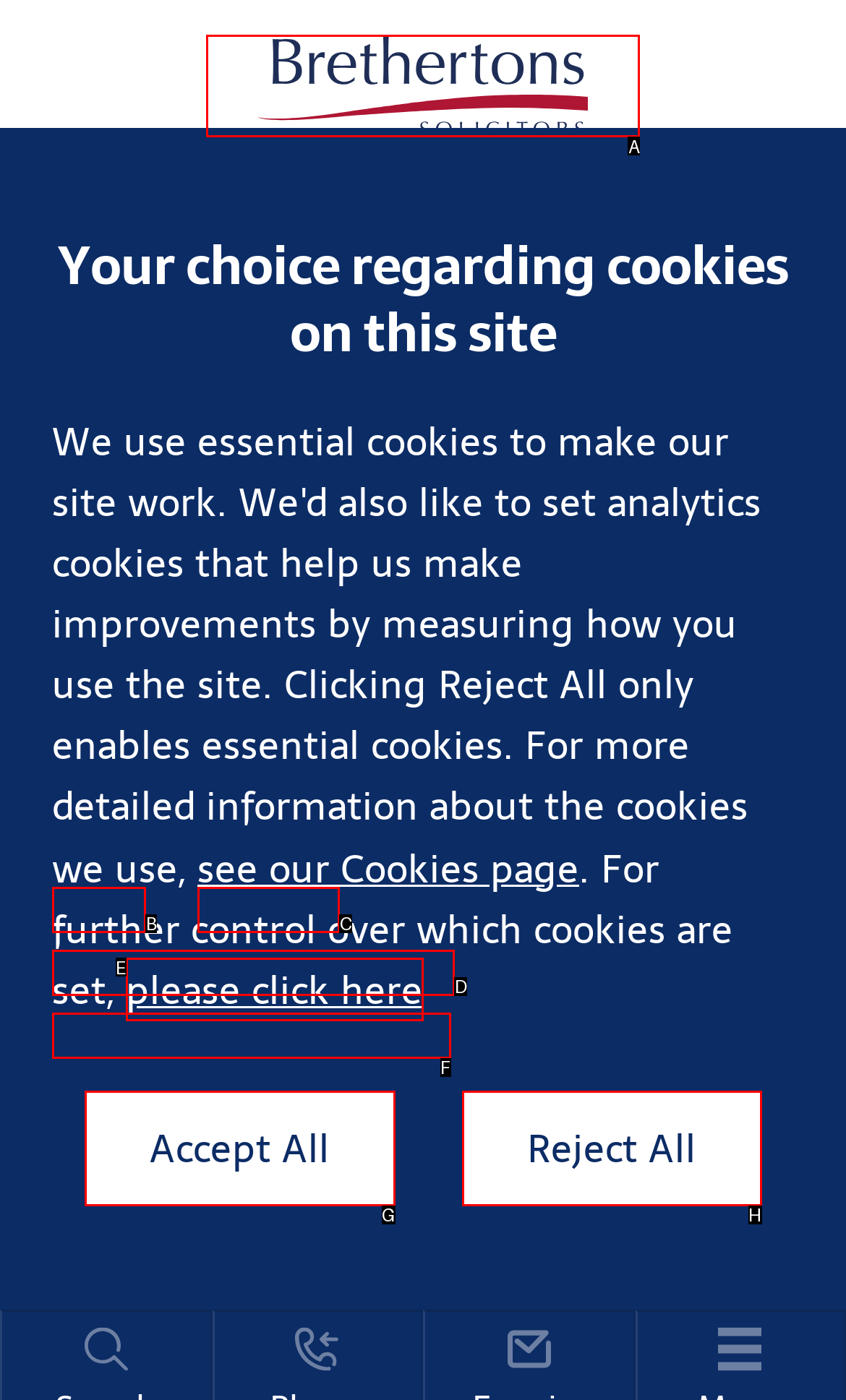Show which HTML element I need to click to perform this task: Click the Brethertons LLP Solicitors logo Answer with the letter of the correct choice.

A